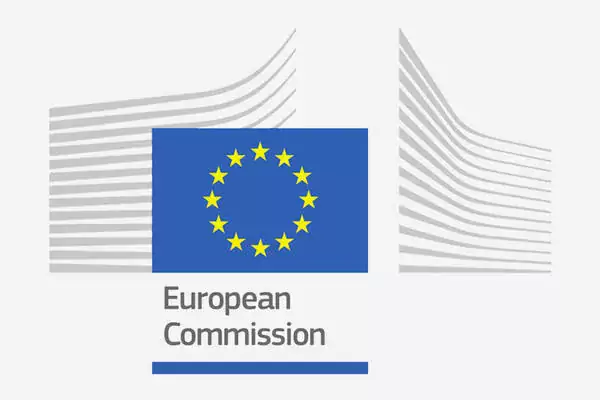Explain the image in detail, mentioning the main subjects and background elements.

The image features the logo of the European Commission, prominently displayed with a blue background and a circle of twelve yellow stars, symbolizing unity among European nations. Below the emblem, the text "European Commission" is inscribed in a modern sans-serif typeface, emphasizing the institution's official branding. The design incorporates sleek, abstract lines in the background, representing progress and forward movement, which is reflective of the Commission's role in driving policies and initiatives within the European Union. This visual identity conveys the Commission's commitment to collaboration and governance within Europe.